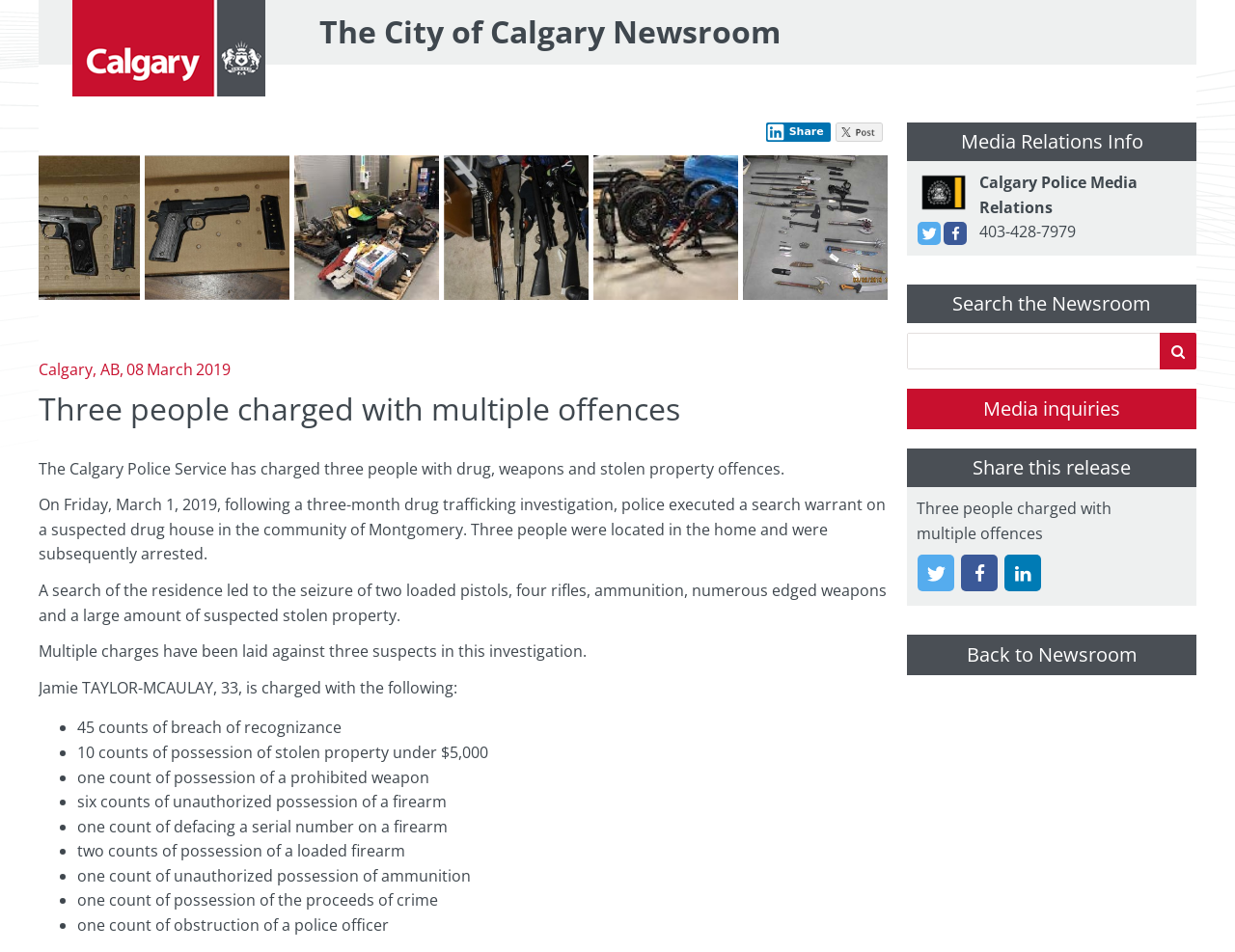What is the name of the suspect charged with multiple counts of breach of recognizance?
Using the information from the image, give a concise answer in one word or a short phrase.

Jamie TAYLOR-MCAULAY